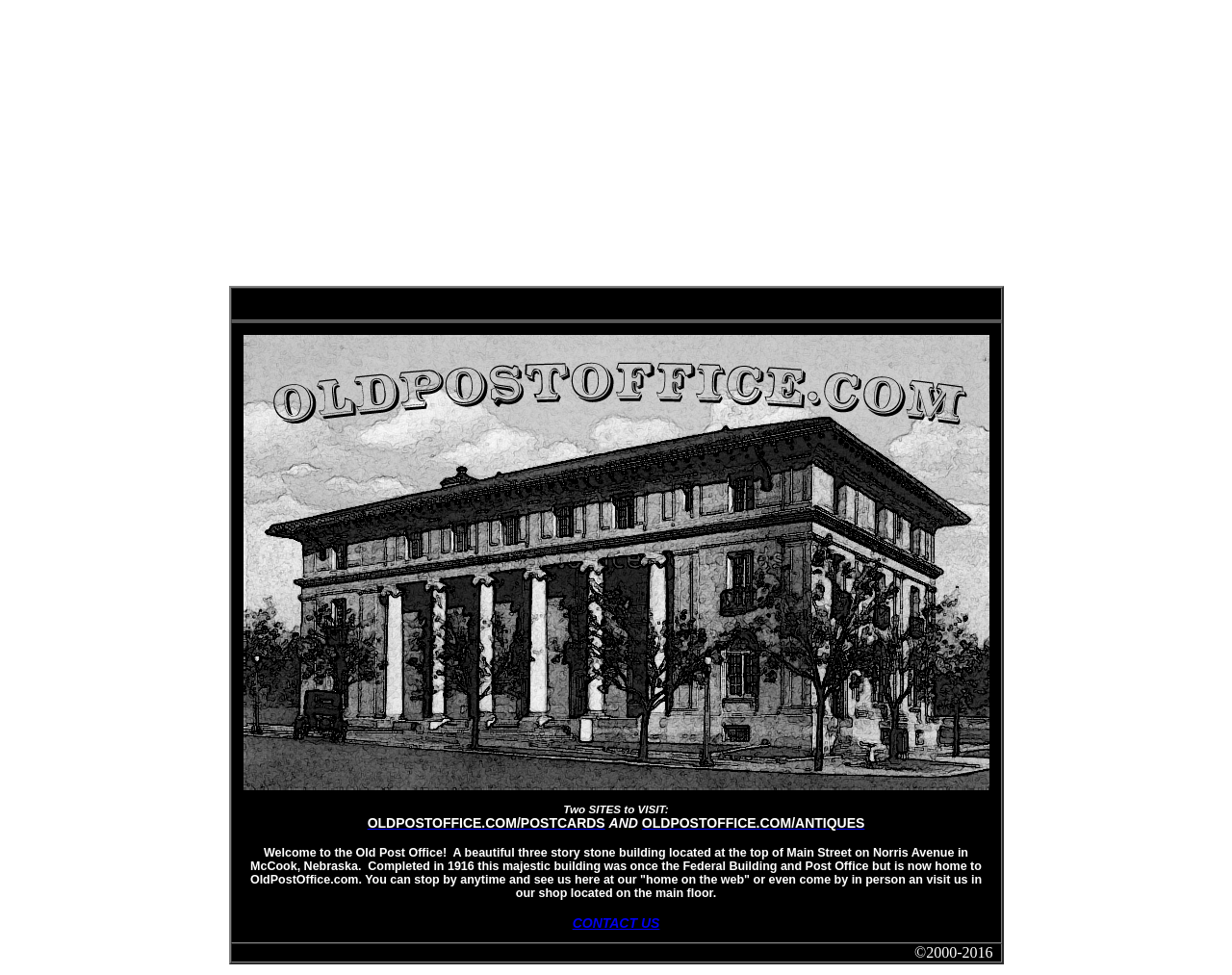Locate the bounding box of the user interface element based on this description: "OLDPOSTOFFICE.COM/ANTIQUES".

[0.521, 0.836, 0.702, 0.851]